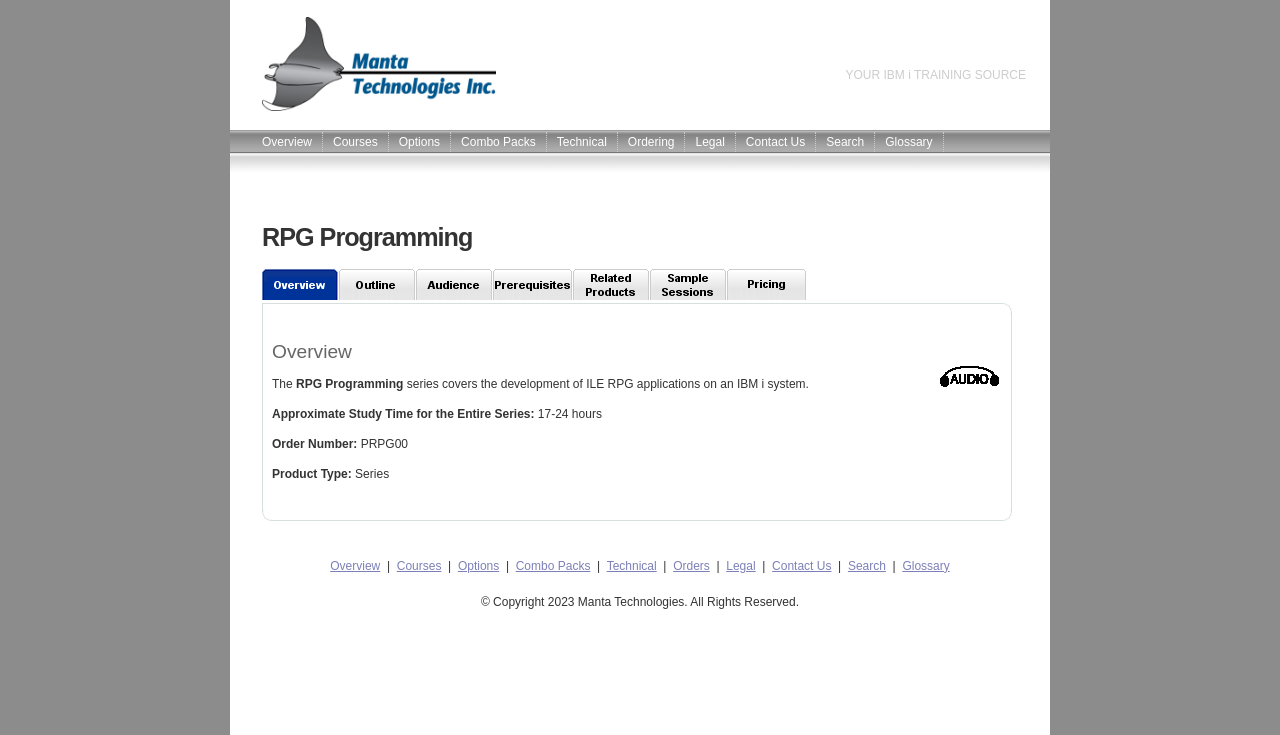Please determine the bounding box coordinates of the element's region to click for the following instruction: "Contact Us".

[0.575, 0.18, 0.638, 0.207]